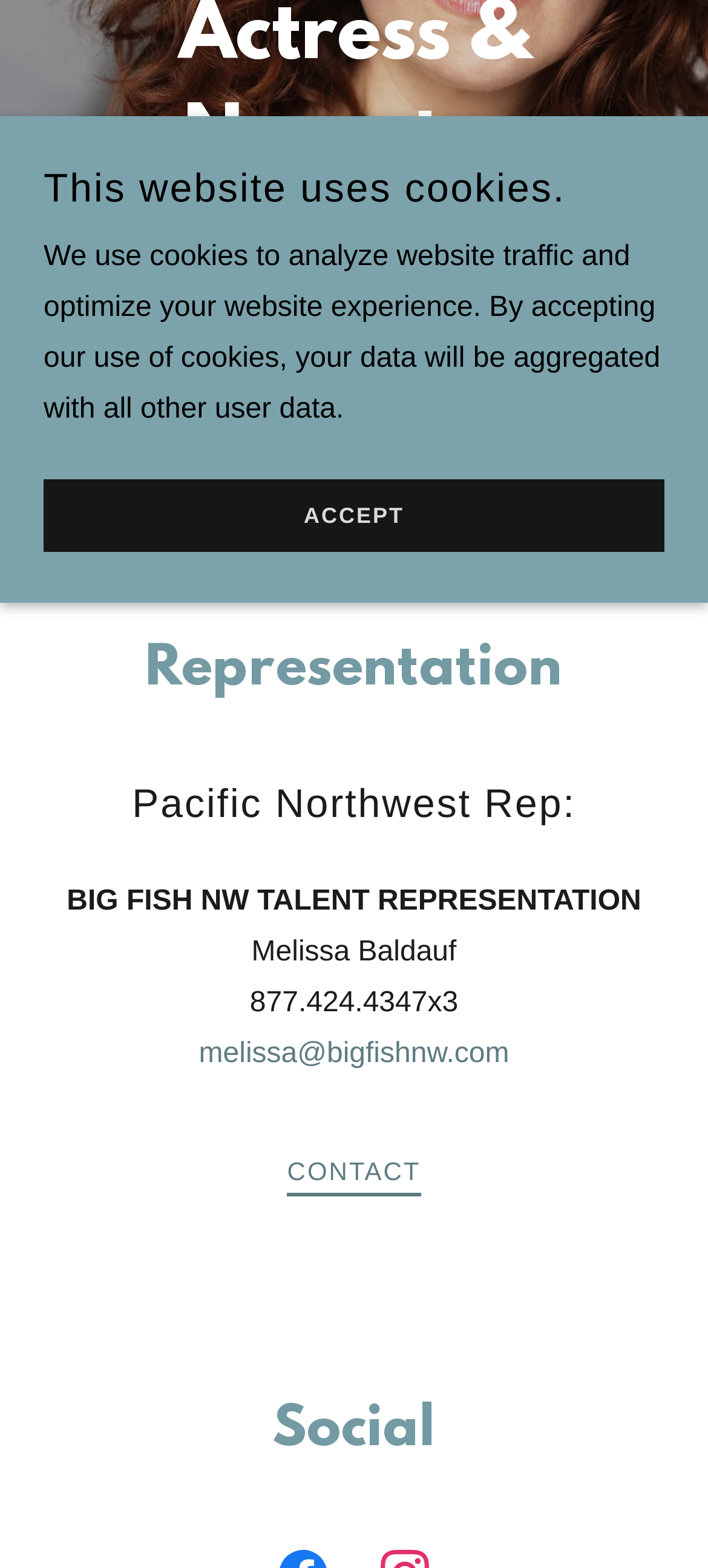Identify the bounding box of the UI element that matches this description: "CONTACT".

[0.406, 0.717, 0.594, 0.763]